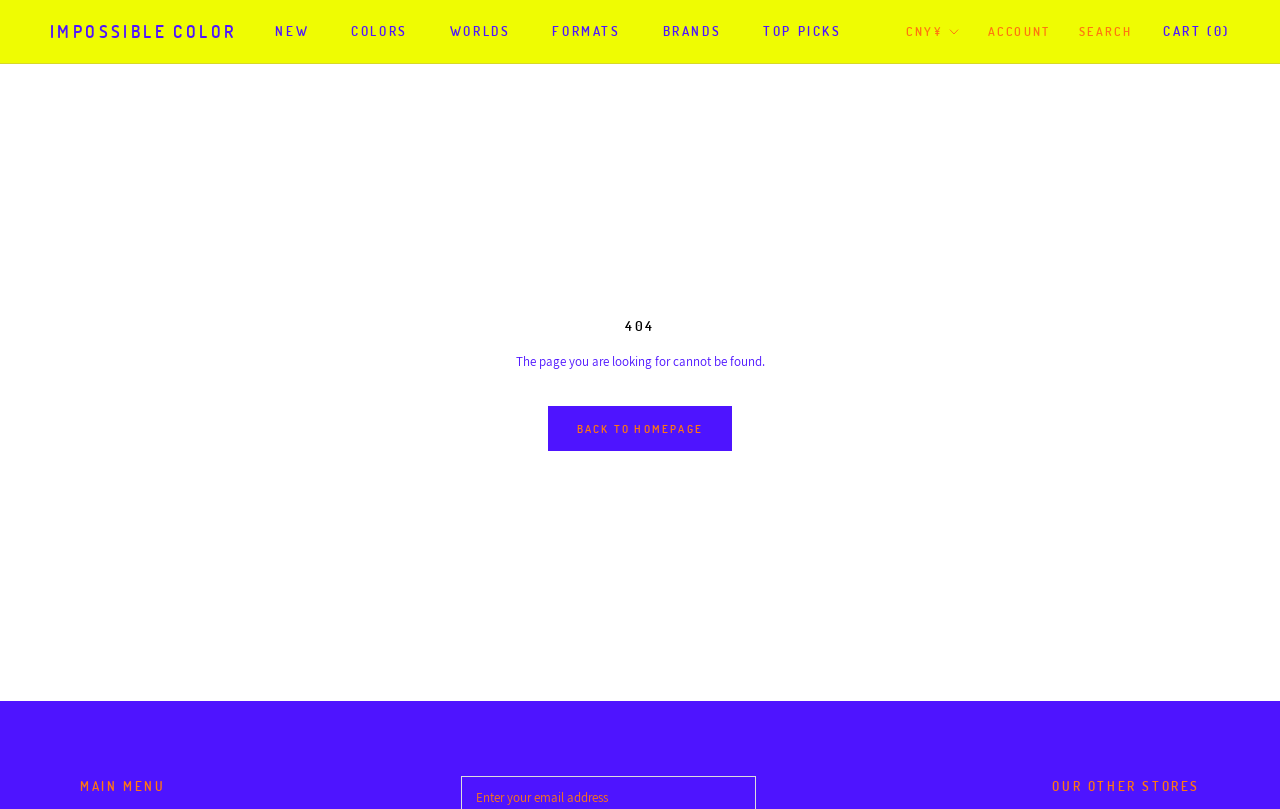Answer the question below in one word or phrase:
How many links are in the main navigation?

6